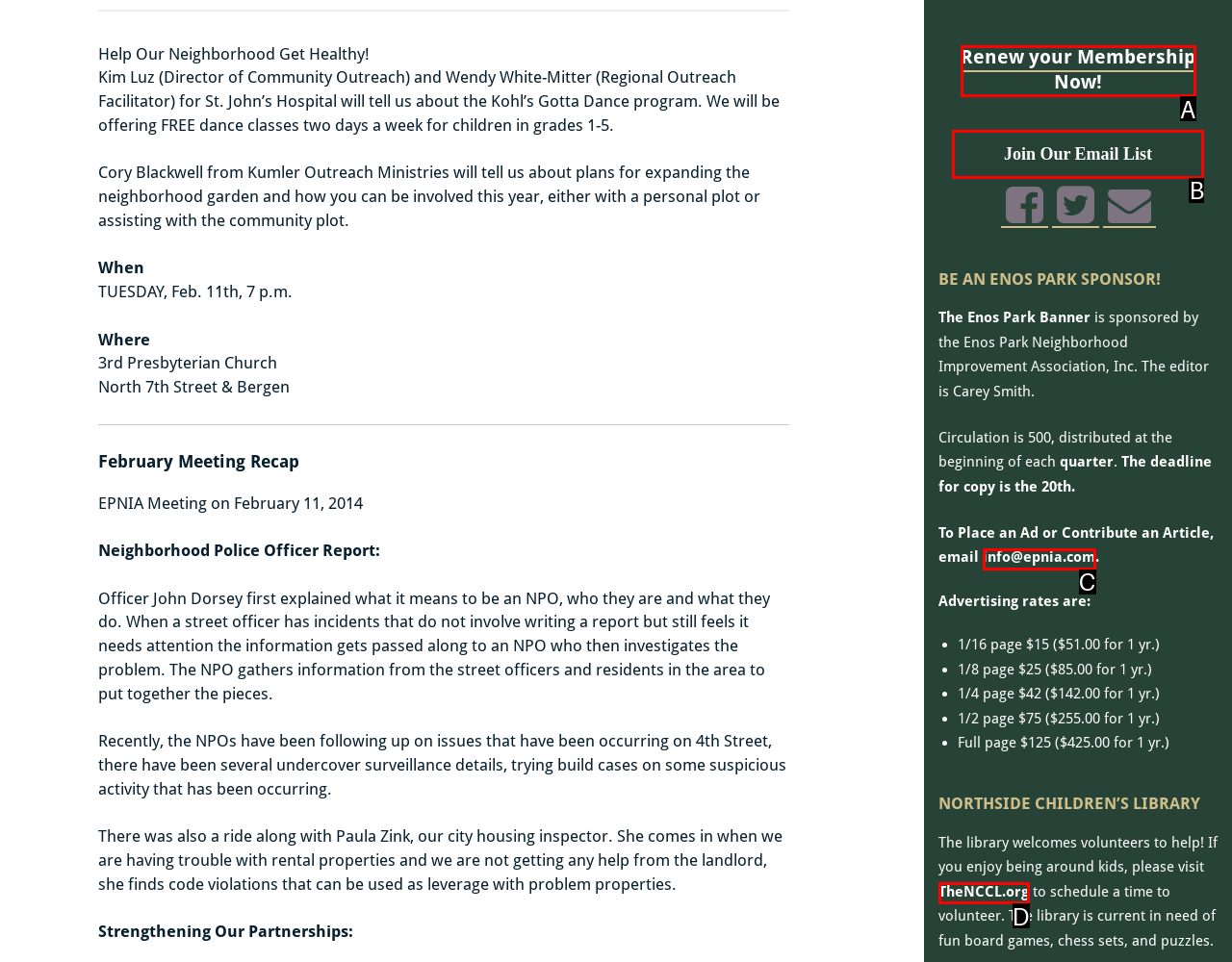Find the HTML element that matches the description: TheNCCL.org. Answer using the letter of the best match from the available choices.

D